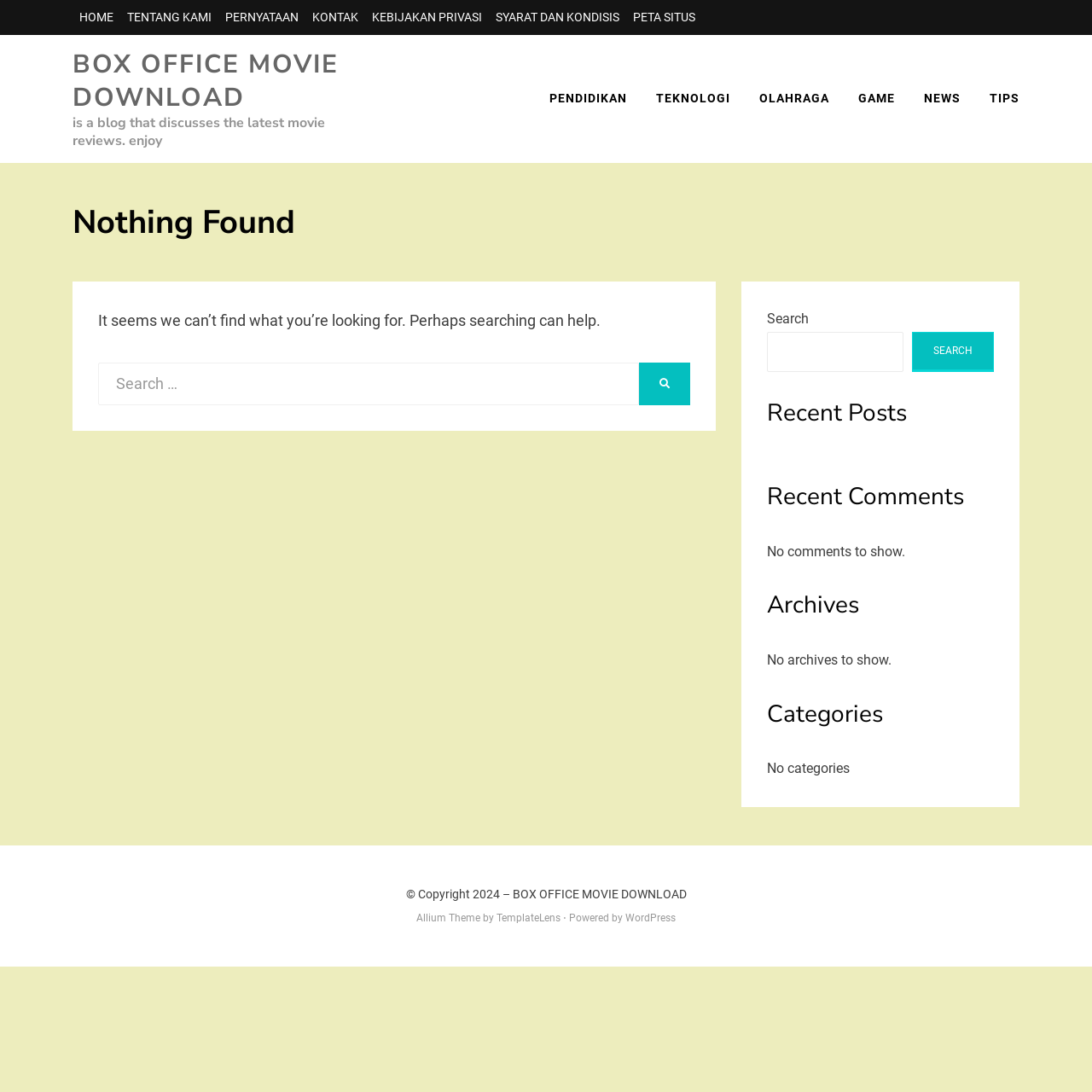What is the purpose of the search box?
Look at the image and answer the question using a single word or phrase.

To search the website